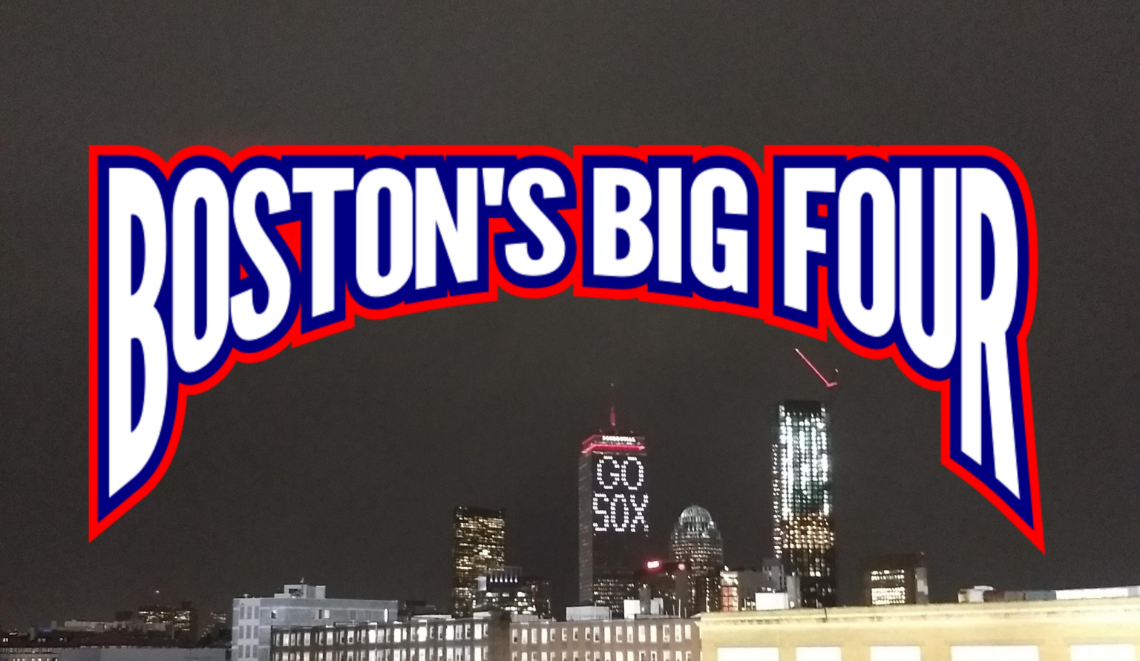How many major teams are celebrated in the image?
Please provide a comprehensive answer based on the contents of the image.

The answer can be obtained by understanding the phrase 'BOSTON'S BIG FOUR' in the bold, vibrant design, which celebrates the city's major teams: the Red Sox, Celtics, Patriots, and Bruins.